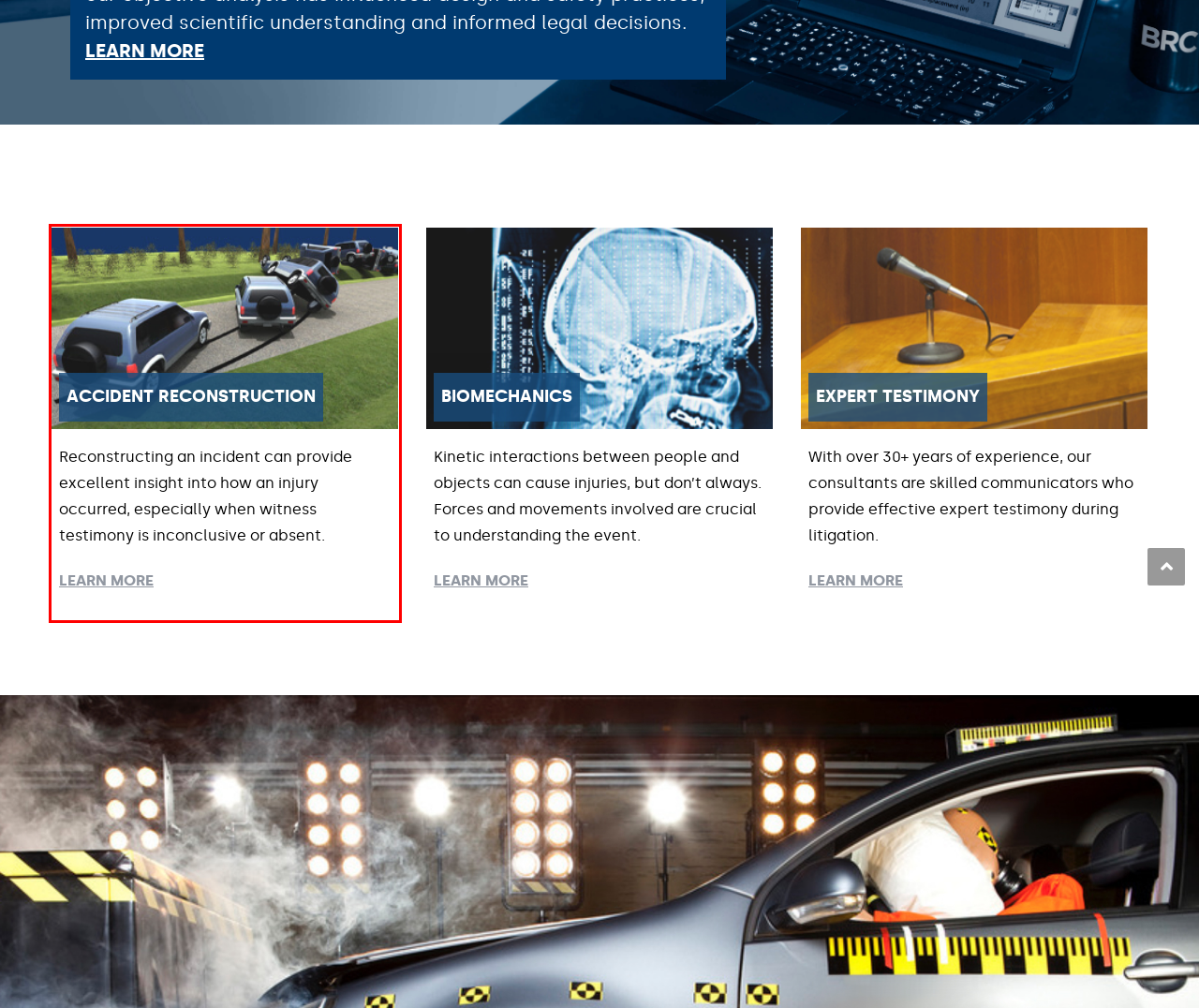Look at the screenshot of a webpage with a red bounding box and select the webpage description that best corresponds to the new page after clicking the element in the red box. Here are the options:
A. Restraint Systems & Helmets | BRC Online
B. About | BRC Online
C. Biomechanics | BRC Online
D. Our Experts | BRC Online
E. Sports Equipment | BRC Online
F. Aviation | BRC Online
G. Accident Reconstruction | BRC Online
H. Radiology | BRC Online

G